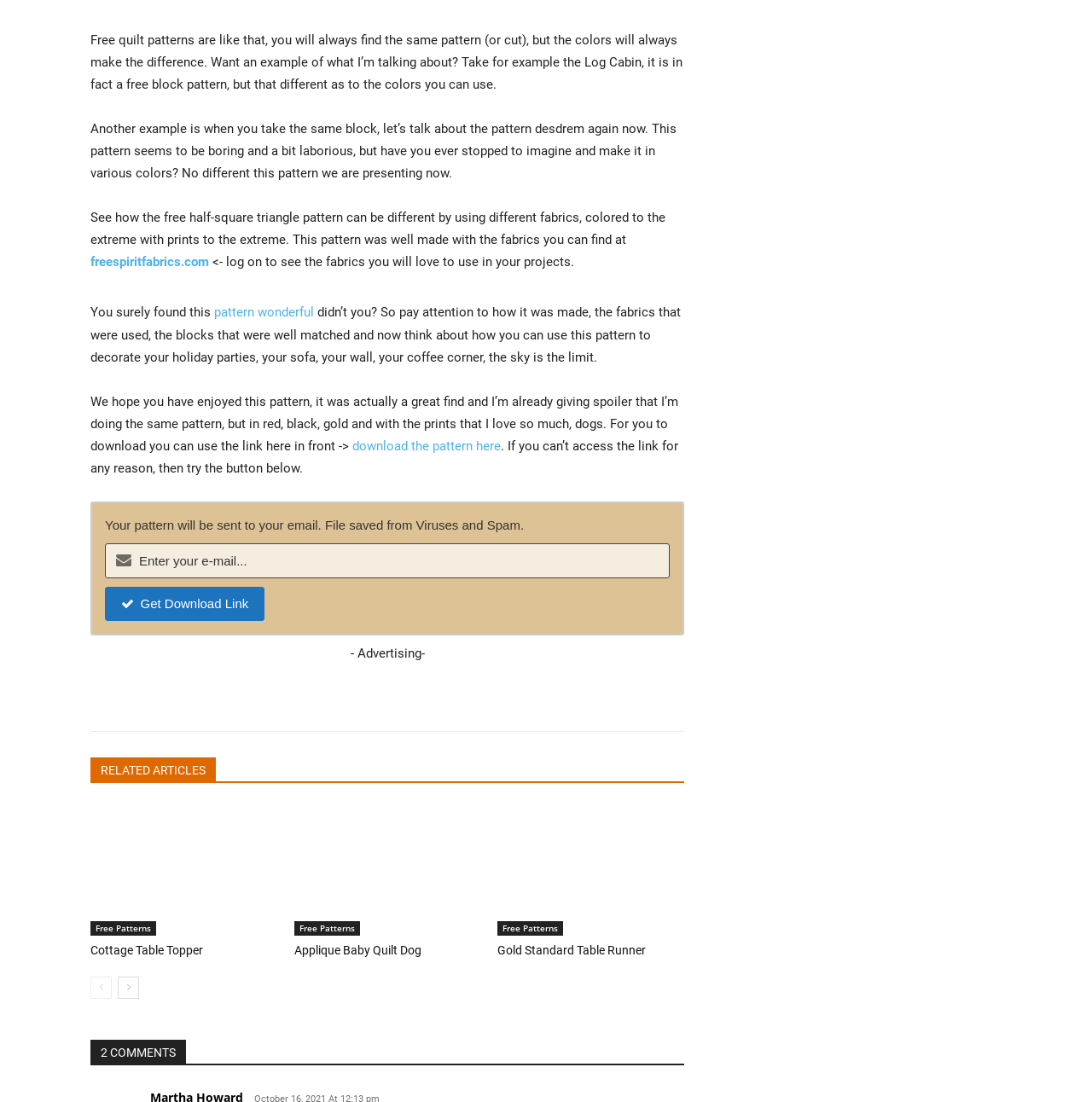What is the theme of the pattern mentioned in the webpage?
Answer the question with a detailed explanation, including all necessary information.

The webpage suggests that the pattern can be used to decorate for holiday parties, as well as other occasions such as a sofa, wall, or coffee corner.